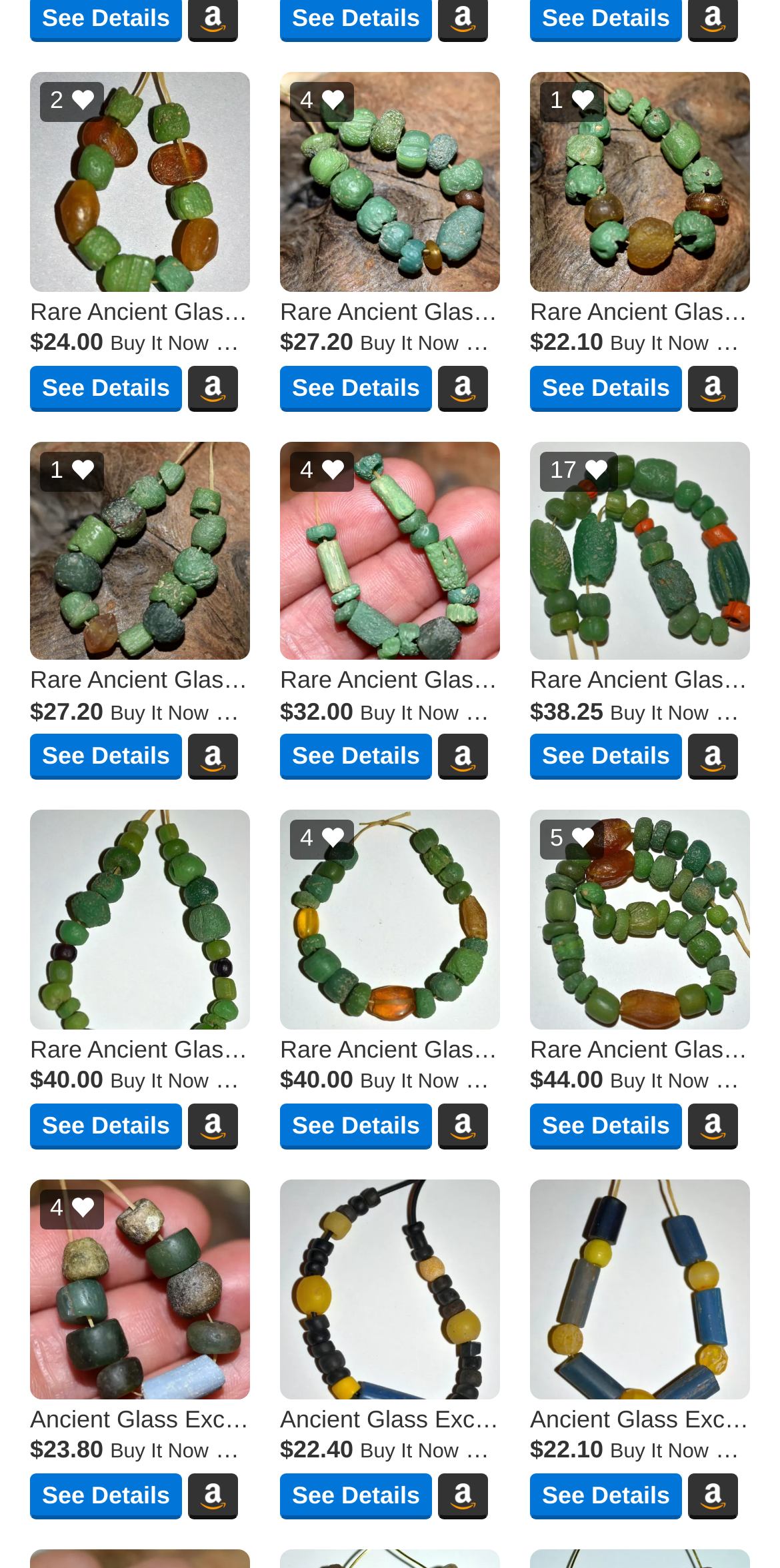Please identify the bounding box coordinates of the element's region that should be clicked to execute the following instruction: "Check the price of 'Rare Ancient Glass Excavated Dig Beads Afghanistan Trade Circa 1000 Years Old'". The bounding box coordinates must be four float numbers between 0 and 1, i.e., [left, top, right, bottom].

[0.038, 0.209, 0.133, 0.227]